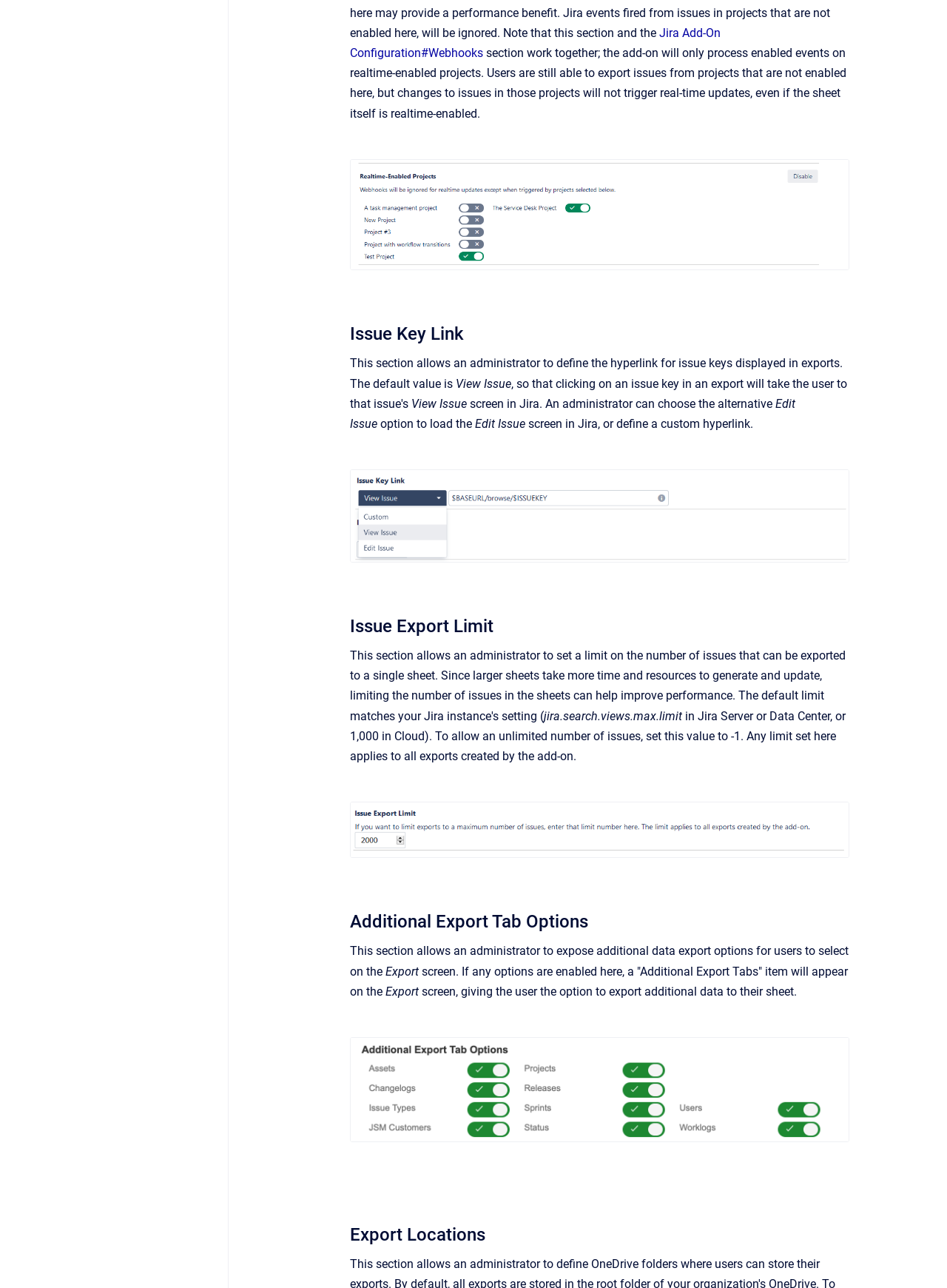Pinpoint the bounding box coordinates of the element to be clicked to execute the instruction: "Click on the link to configure Jira Add-On webhooks".

[0.37, 0.02, 0.761, 0.047]